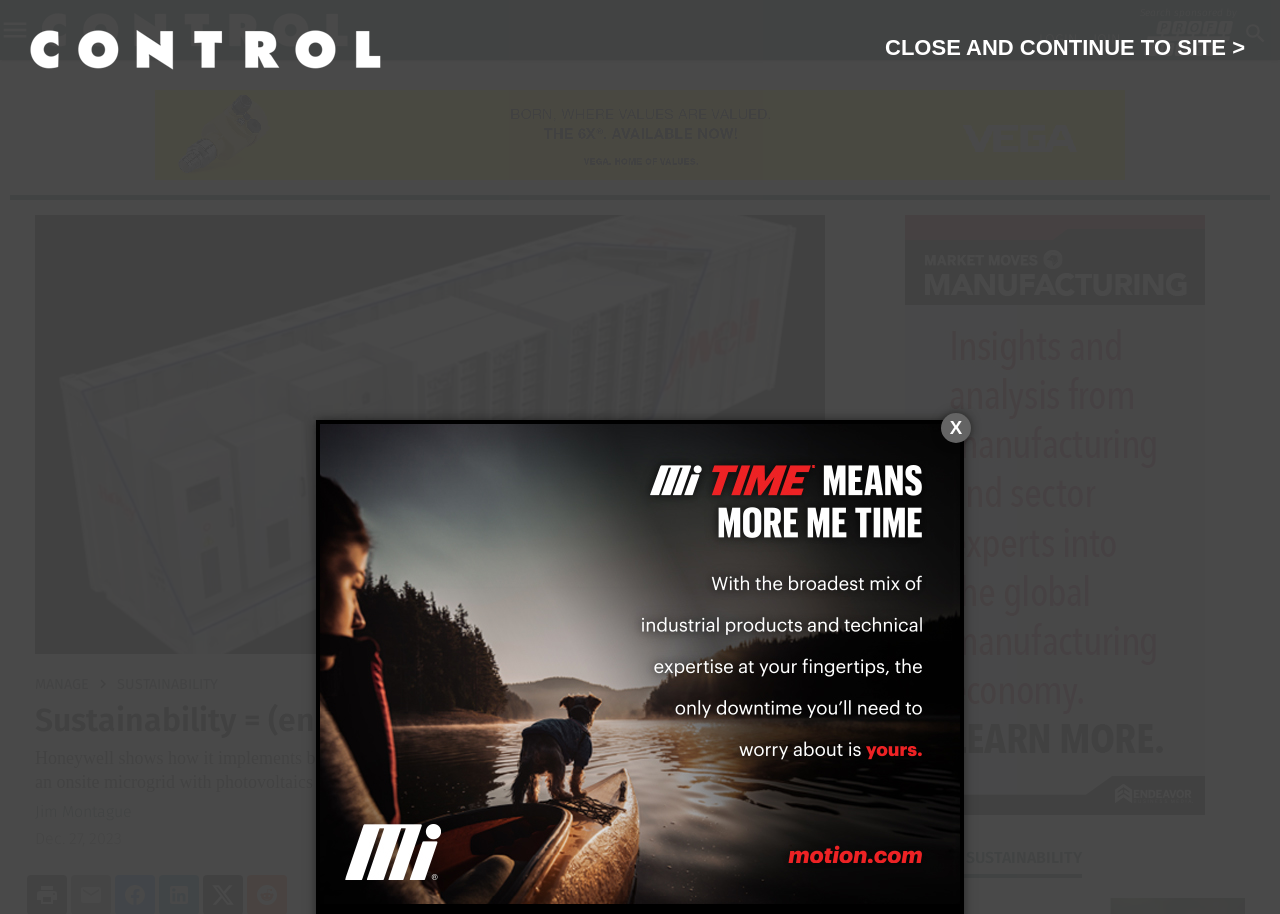Provide the bounding box coordinates of the HTML element this sentence describes: "parent_node: Search sponsored by". The bounding box coordinates consist of four float numbers between 0 and 1, i.e., [left, top, right, bottom].

[0.894, 0.047, 0.963, 0.066]